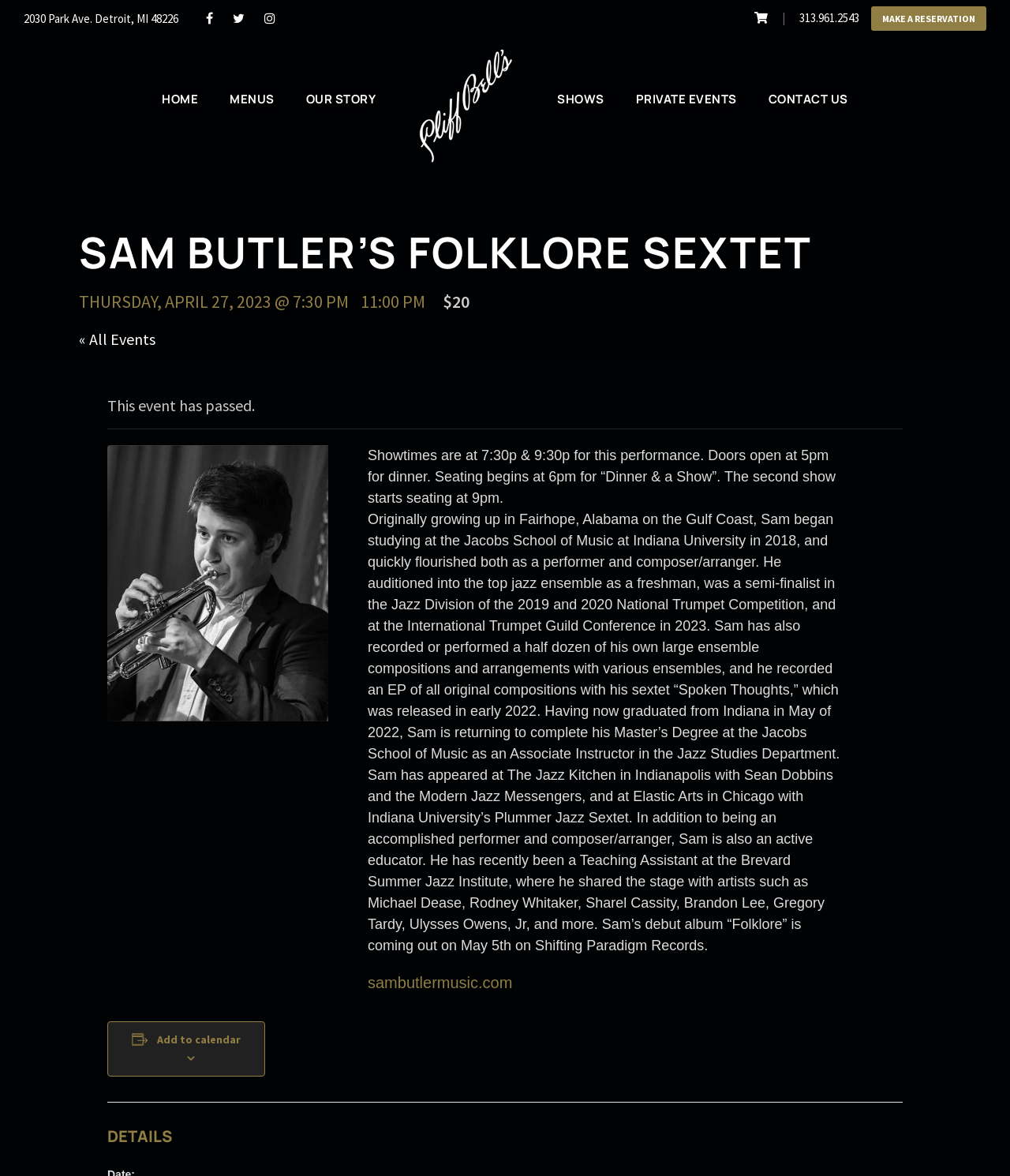What is the name of Sam Butler's debut album?
Offer a detailed and exhaustive answer to the question.

I found the answer by reading the biography section, which mentions that Sam Butler's debut album is titled 'Folklore' and will be released on May 5th.